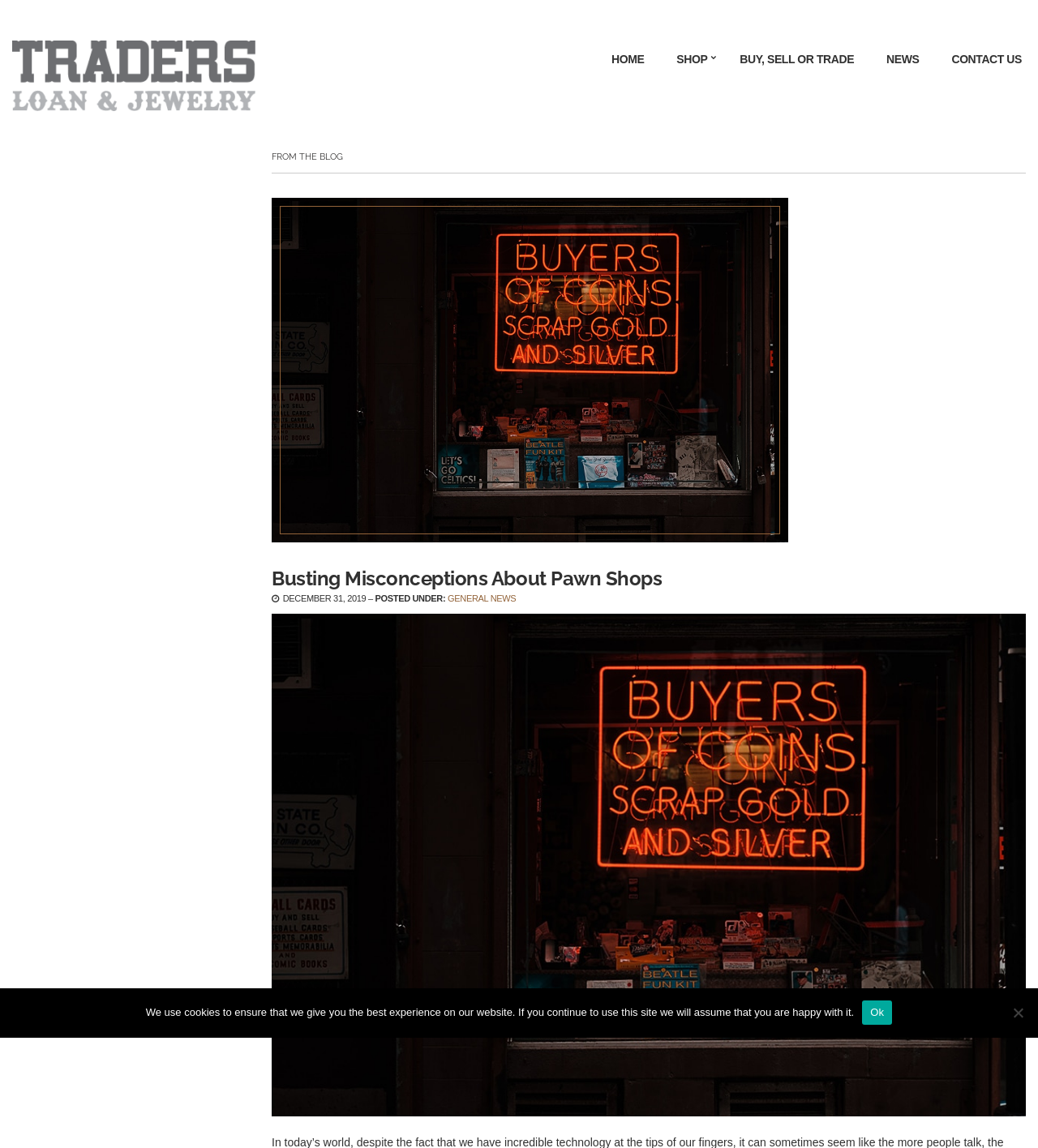Extract the bounding box coordinates for the described element: "rtymkin@mts.net". The coordinates should be represented as four float numbers between 0 and 1: [left, top, right, bottom].

None